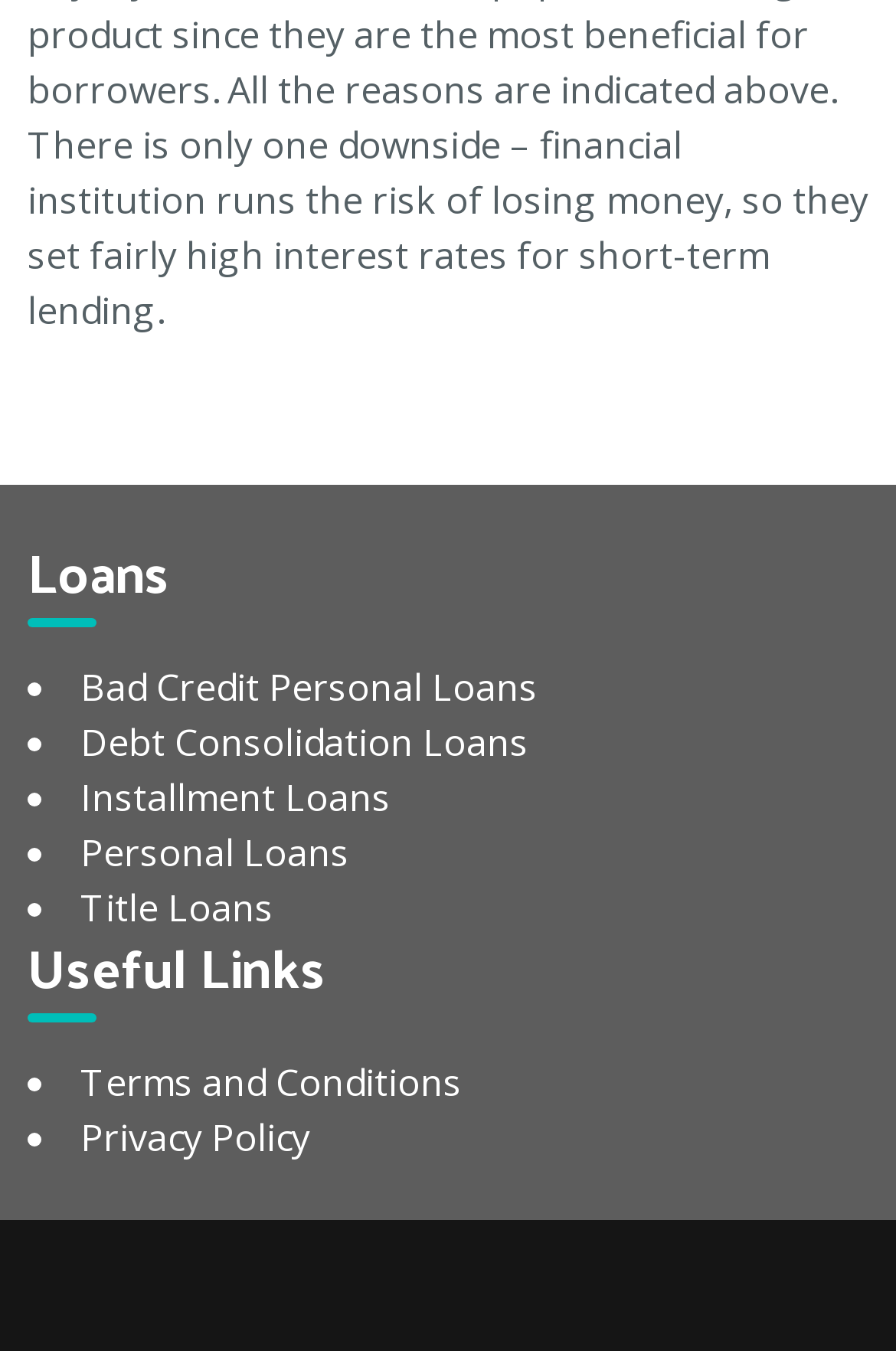Provide the bounding box coordinates in the format (top-left x, top-left y, bottom-right x, bottom-right y). All values are floating point numbers between 0 and 1. Determine the bounding box coordinate of the UI element described as: Bad Credit Personal Loans

[0.09, 0.49, 0.6, 0.527]